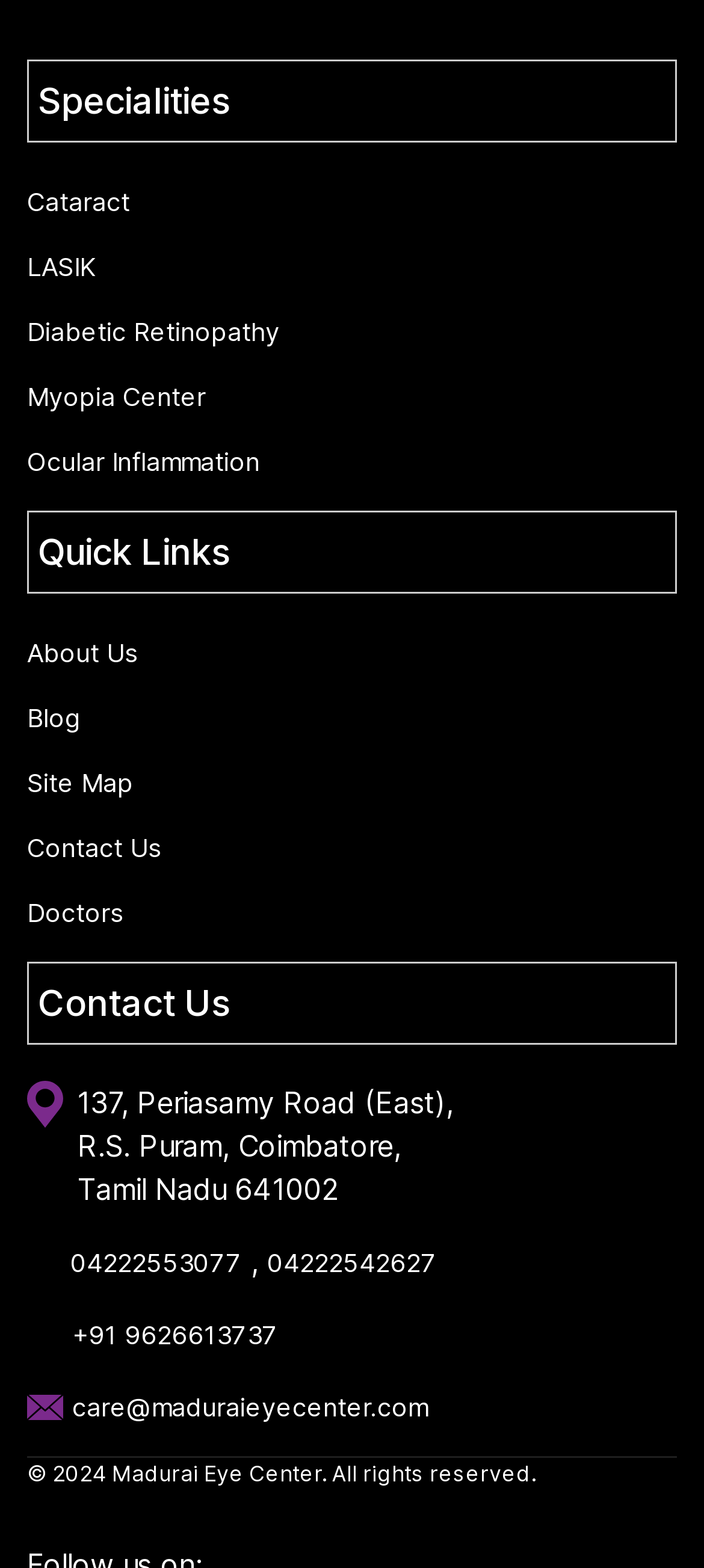Please identify the bounding box coordinates for the region that you need to click to follow this instruction: "Click on 'LASIK & Cataract Surgeons in Coimbatore'".

[0.551, 0.326, 0.633, 0.346]